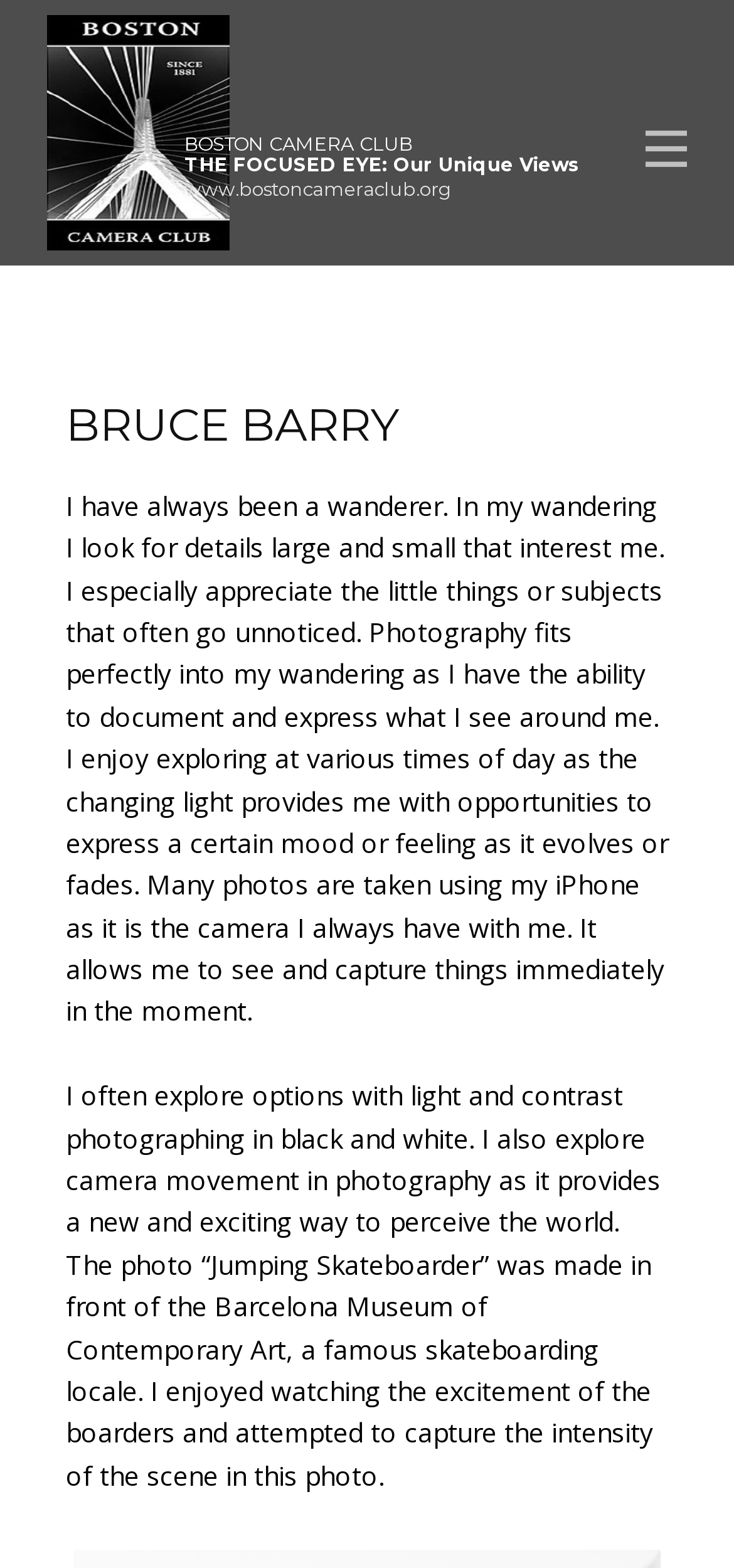What is the photographer's approach to photography?
Refer to the image and offer an in-depth and detailed answer to the question.

The photographer's approach to photography can be inferred from the StaticText element 'I have always been a wanderer. In my wandering I look for details large and small that interest me. I especially appreciate the little things or subjects that often go unnoticed. Photography fits perfectly into my wandering as I have the ability to document and express what I see around me.' with bounding box coordinates [0.09, 0.311, 0.91, 0.656].